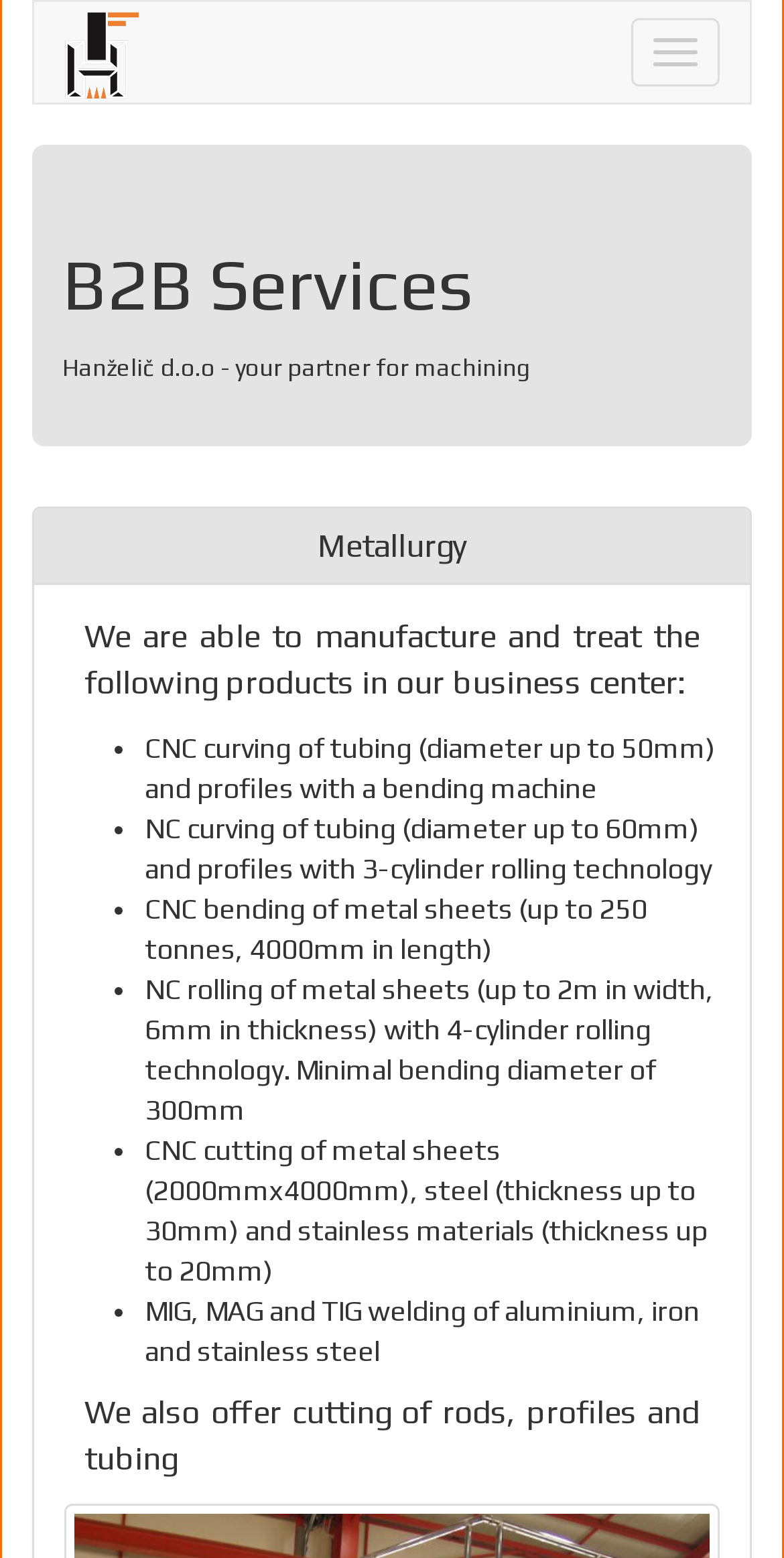How many products are listed under Metallurgy?
Respond with a short answer, either a single word or a phrase, based on the image.

7